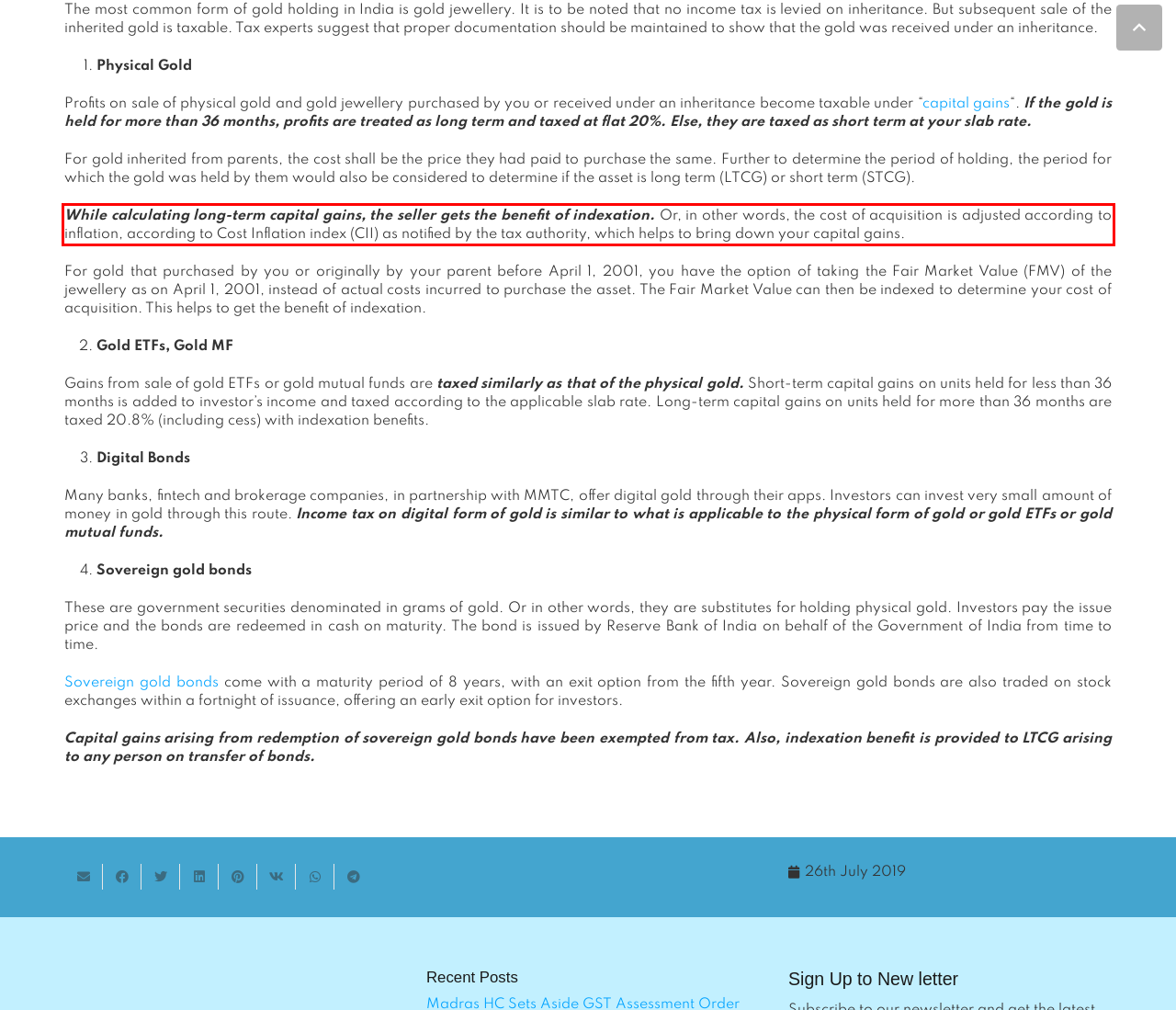Observe the screenshot of the webpage, locate the red bounding box, and extract the text content within it.

While calculating long-term capital gains, the seller gets the benefit of indexation. Or, in other words, the cost of acquisition is adjusted according to inflation, according to Cost Inflation index (CII) as notified by the tax authority, which helps to bring down your capital gains.